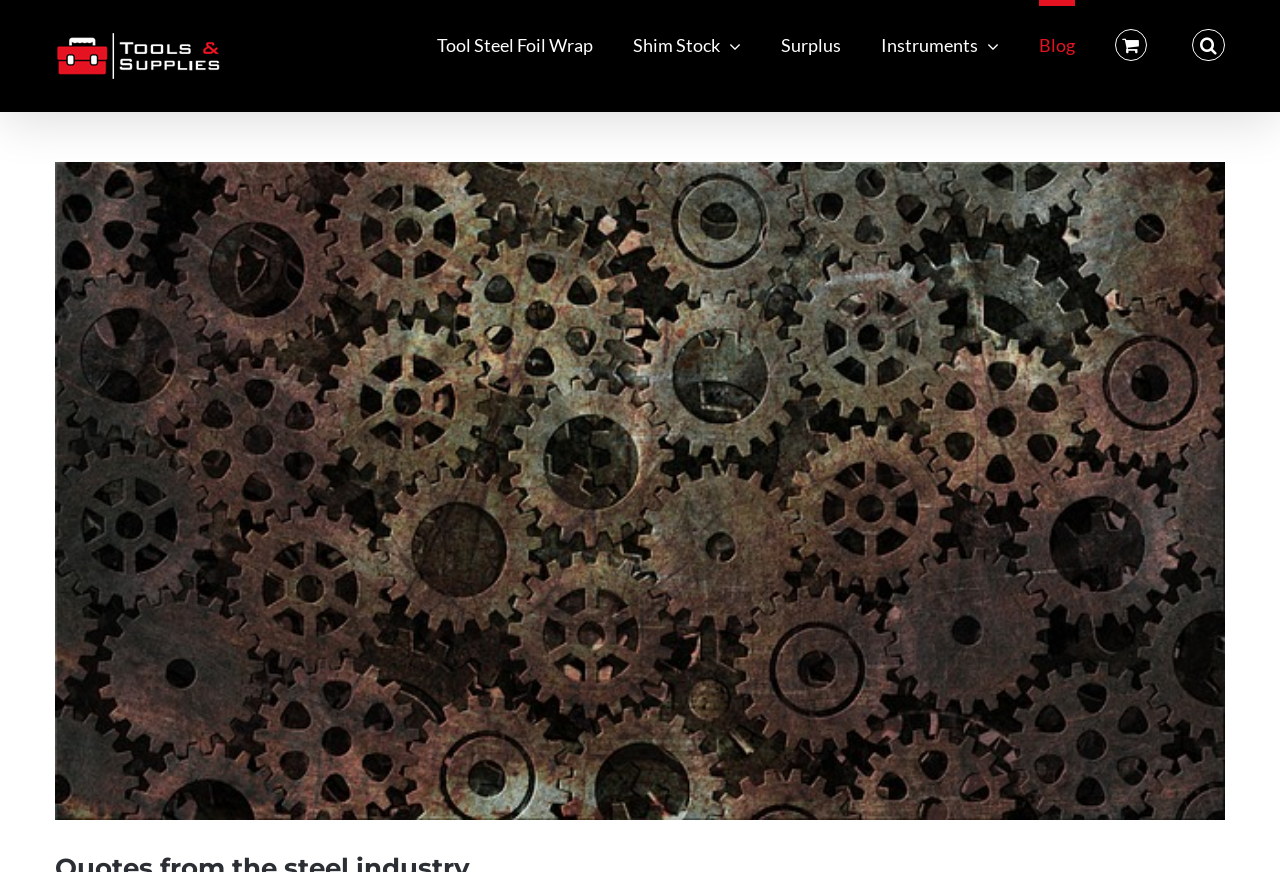Determine the bounding box for the UI element that matches this description: "https://hdl.handle.net/10292/13629".

None